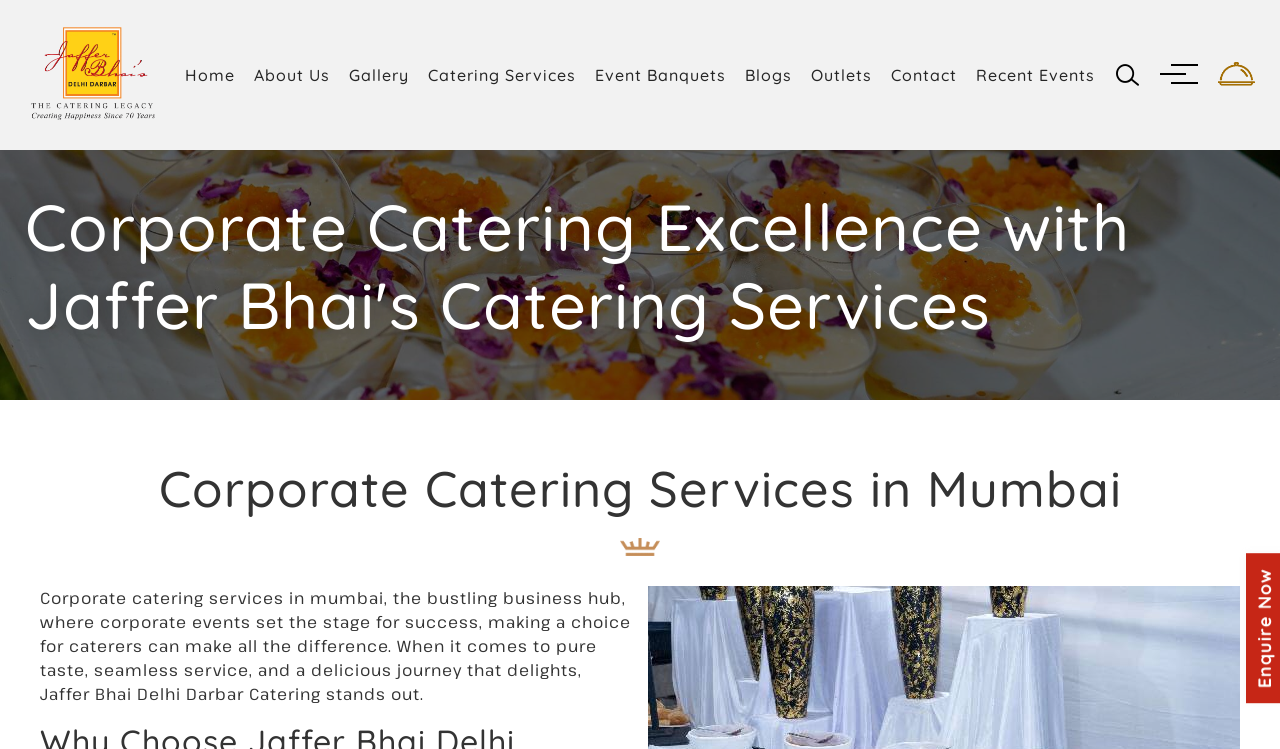Please determine the bounding box coordinates of the element to click in order to execute the following instruction: "learn about the company". The coordinates should be four float numbers between 0 and 1, specified as [left, top, right, bottom].

[0.195, 0.081, 0.262, 0.119]